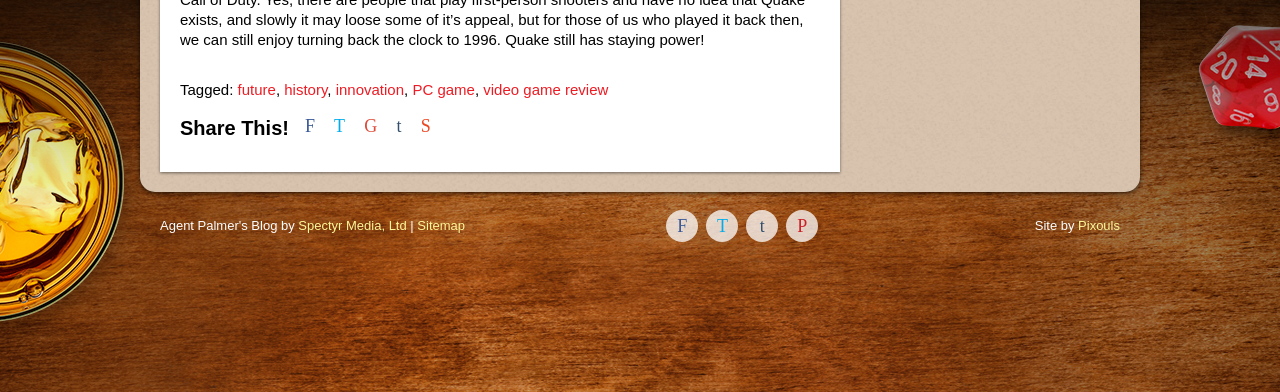What is the call-to-action above the social media links?
Based on the image, answer the question with a single word or brief phrase.

Share This!